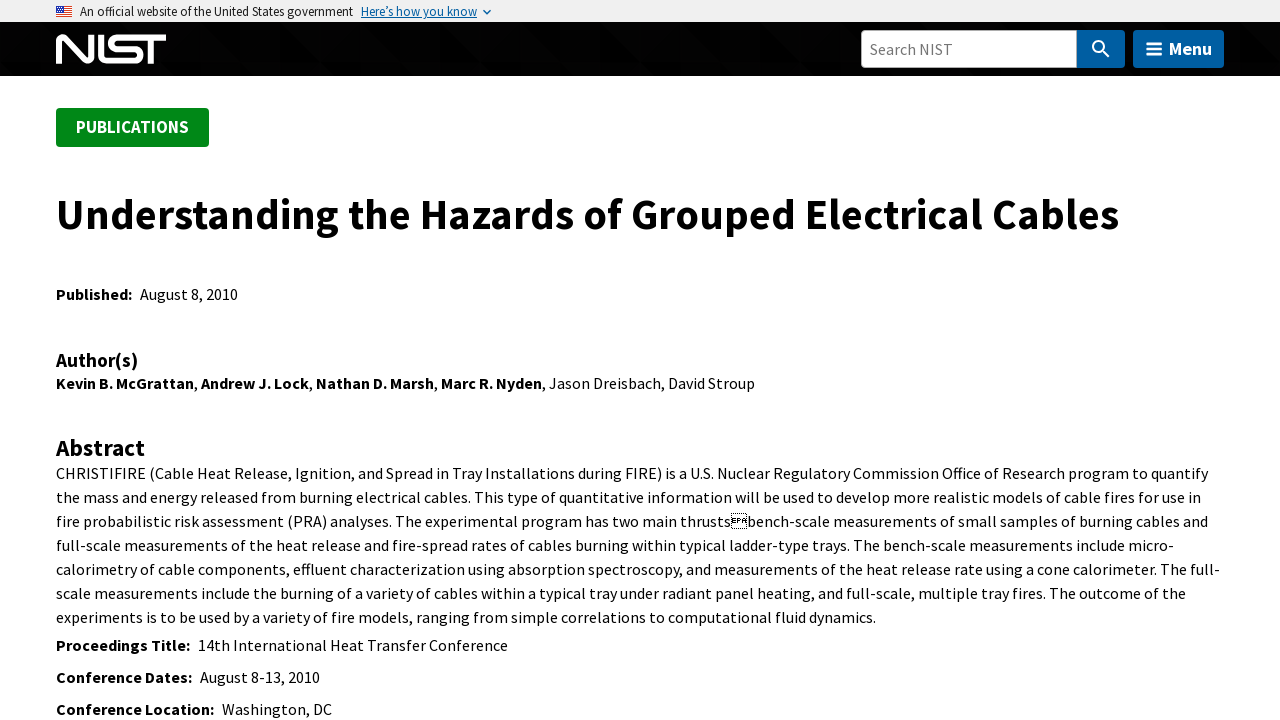Who is one of the authors of the publication?
Answer the question with a detailed and thorough explanation.

I determined the answer by looking at the section of the page labeled 'Author(s)' which lists several names, including 'Kevin B. McGrattan'. This section is located near the top of the page and is clearly labeled as the author information.